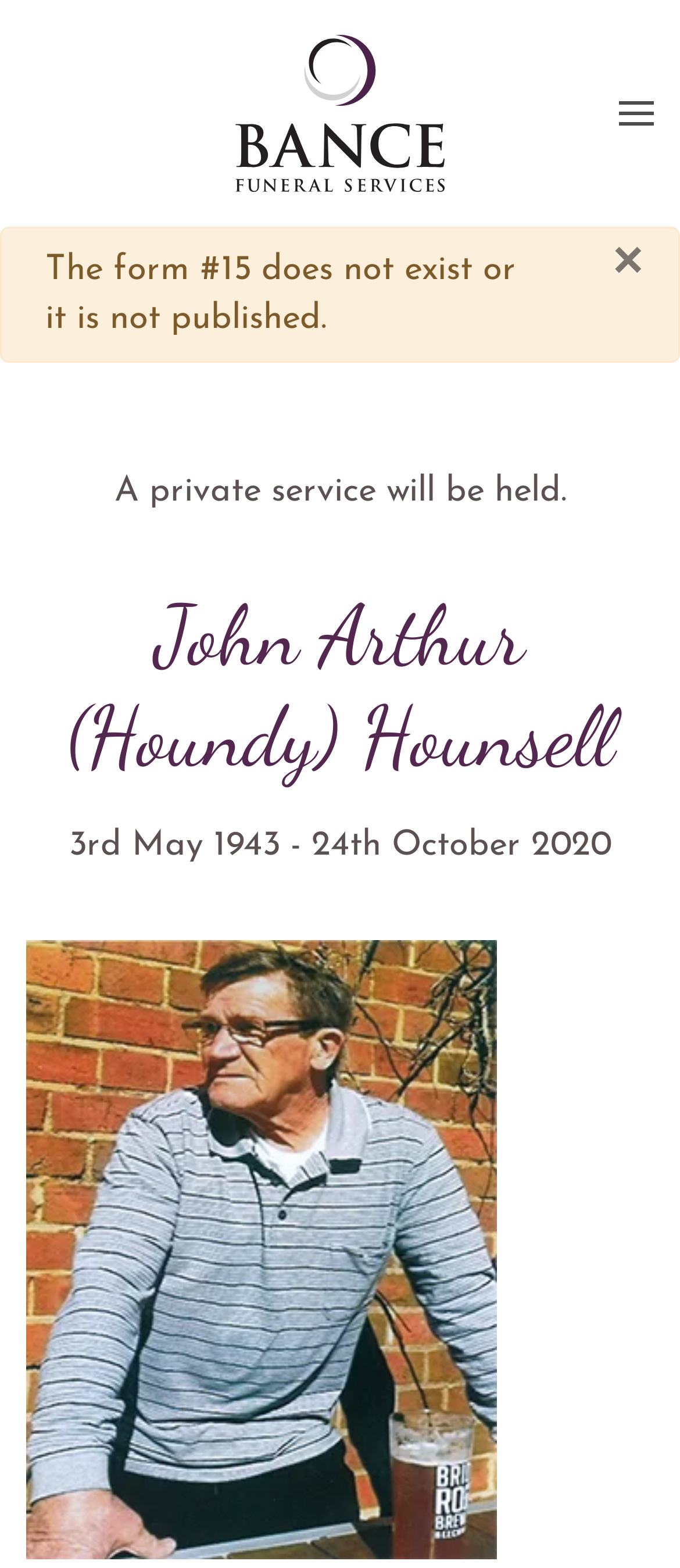When did the private service take place?
Answer the question using a single word or phrase, according to the image.

Not specified